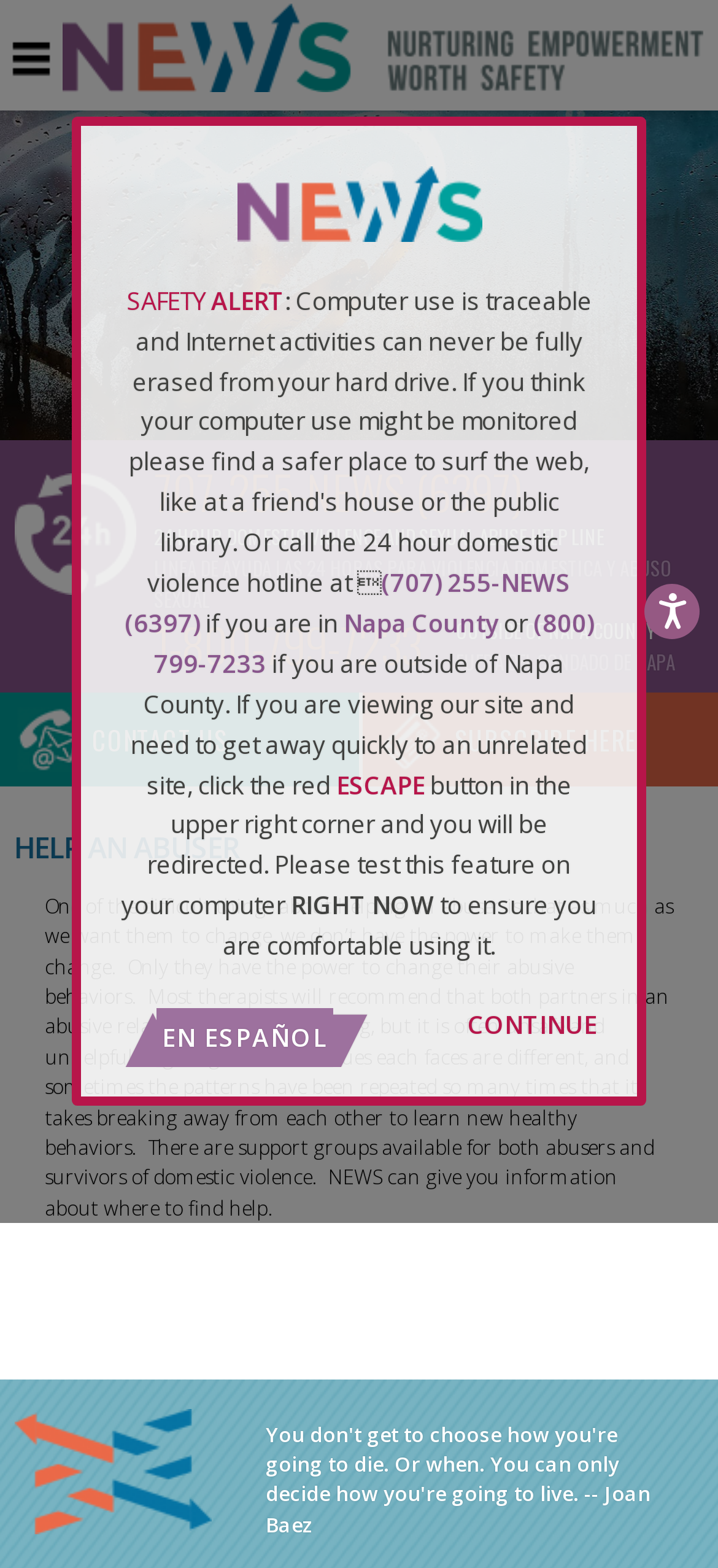Locate the bounding box coordinates for the element described below: "Continue". The coordinates must be four float values between 0 and 1, formatted as [left, top, right, bottom].

[0.652, 0.643, 0.831, 0.666]